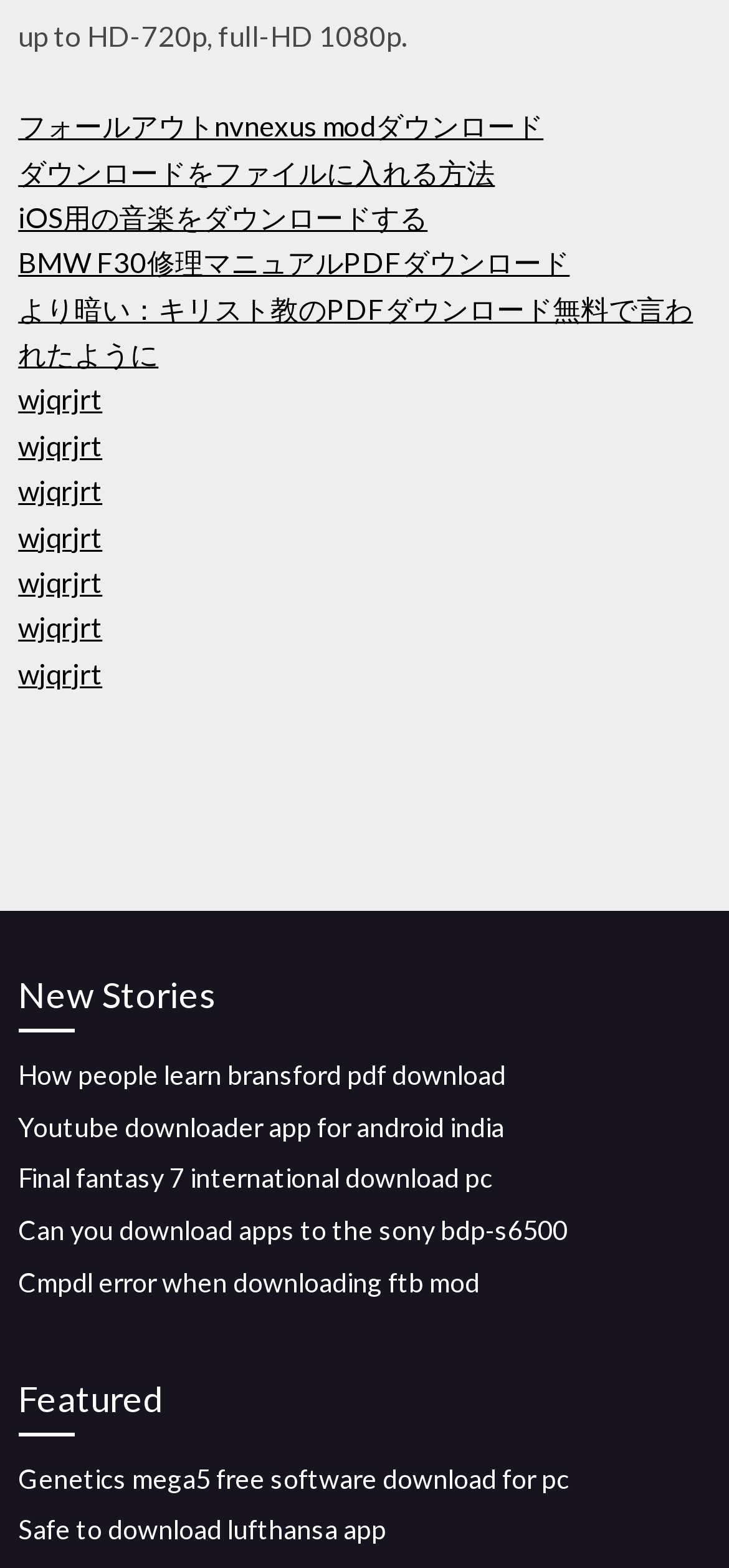What is the purpose of the links on this webpage?
Provide a well-explained and detailed answer to the question.

The purpose of the links on this webpage seems to be to provide download links for various files, software, and apps, as most of the links have keywords related to downloading and have file names or software names in them.